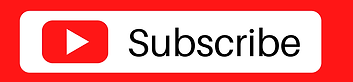What is the purpose of the 'Subscribe' button?
Look at the image and respond with a single word or a short phrase.

to support the channel